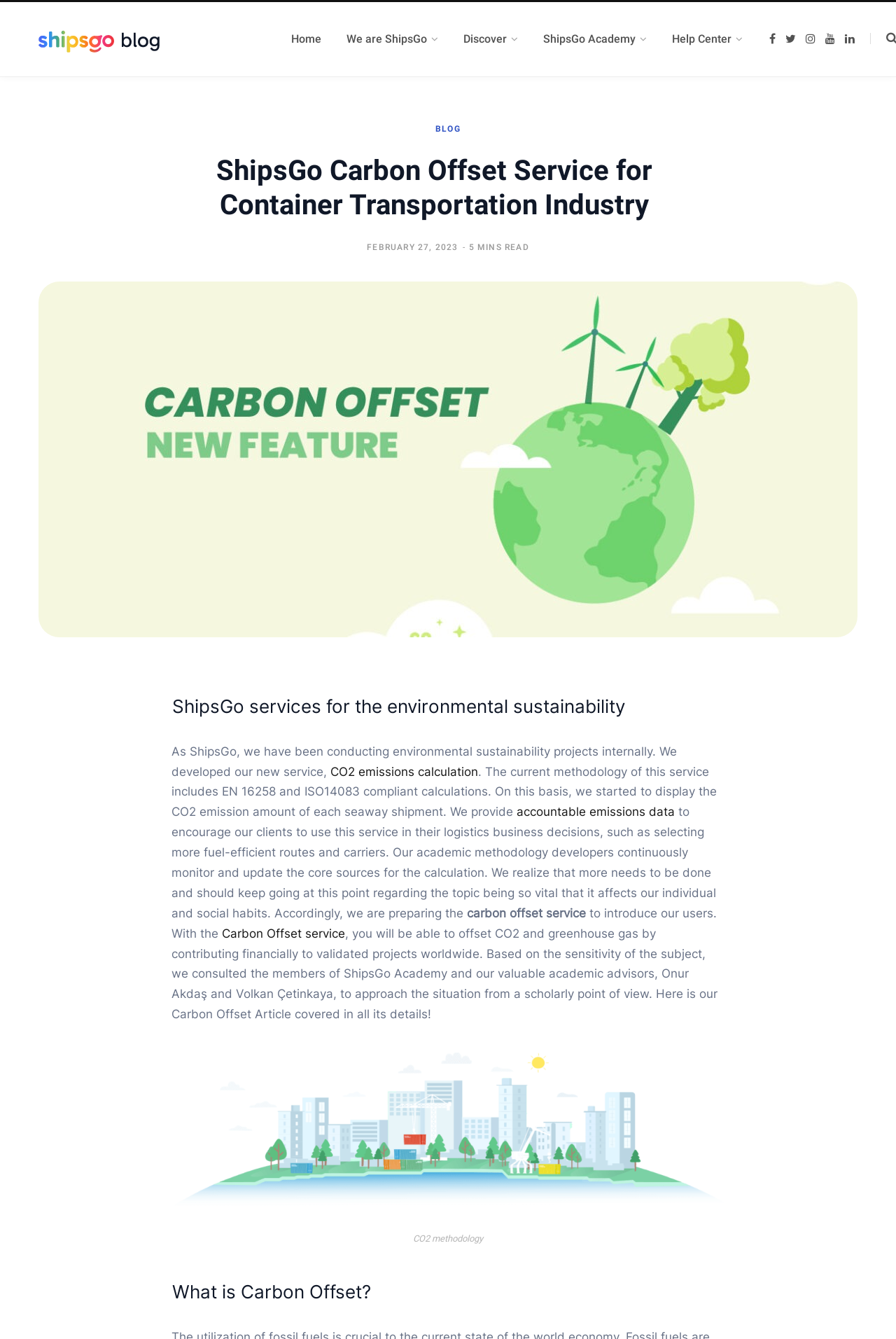Identify the first-level heading on the webpage and generate its text content.

ShipsGo Carbon Offset Service for Container Transportation Industry